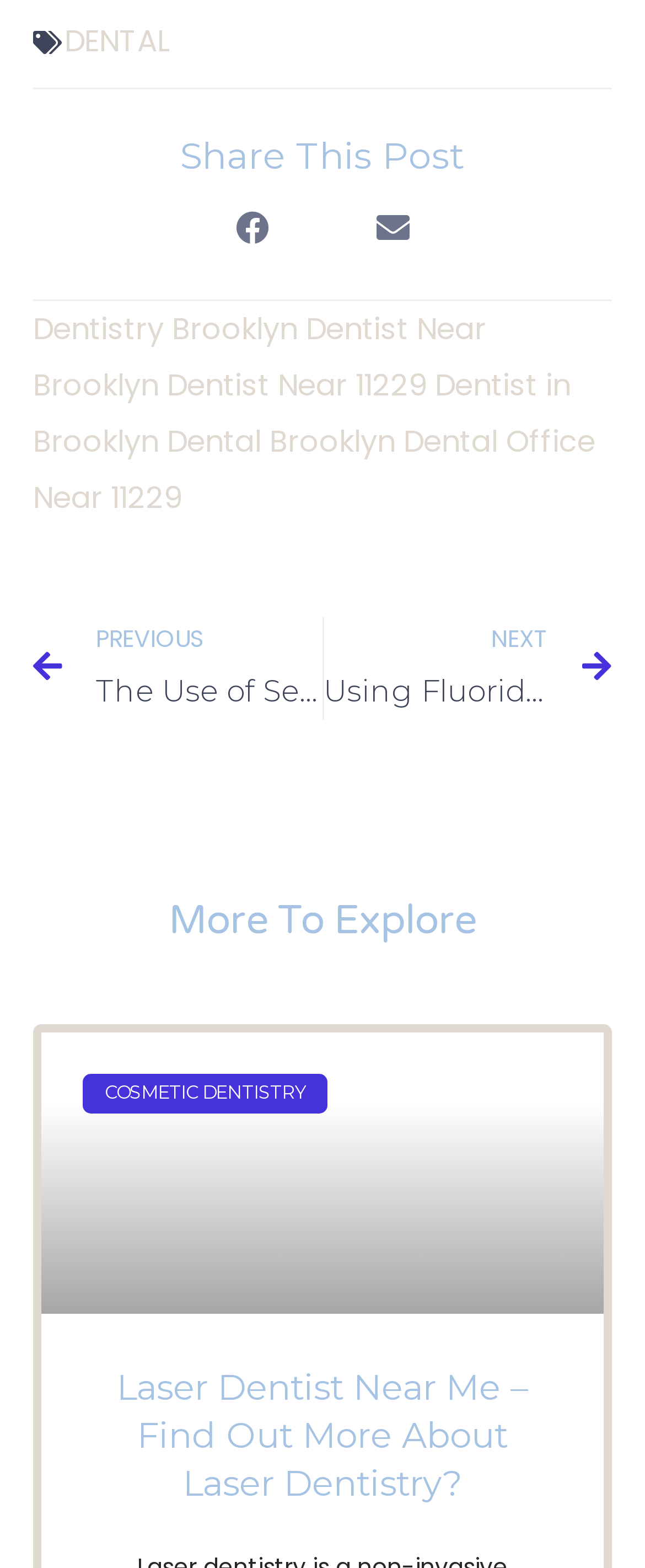Specify the bounding box coordinates of the element's area that should be clicked to execute the given instruction: "Visit 'Dentistry Brooklyn'". The coordinates should be four float numbers between 0 and 1, i.e., [left, top, right, bottom].

[0.051, 0.196, 0.462, 0.222]